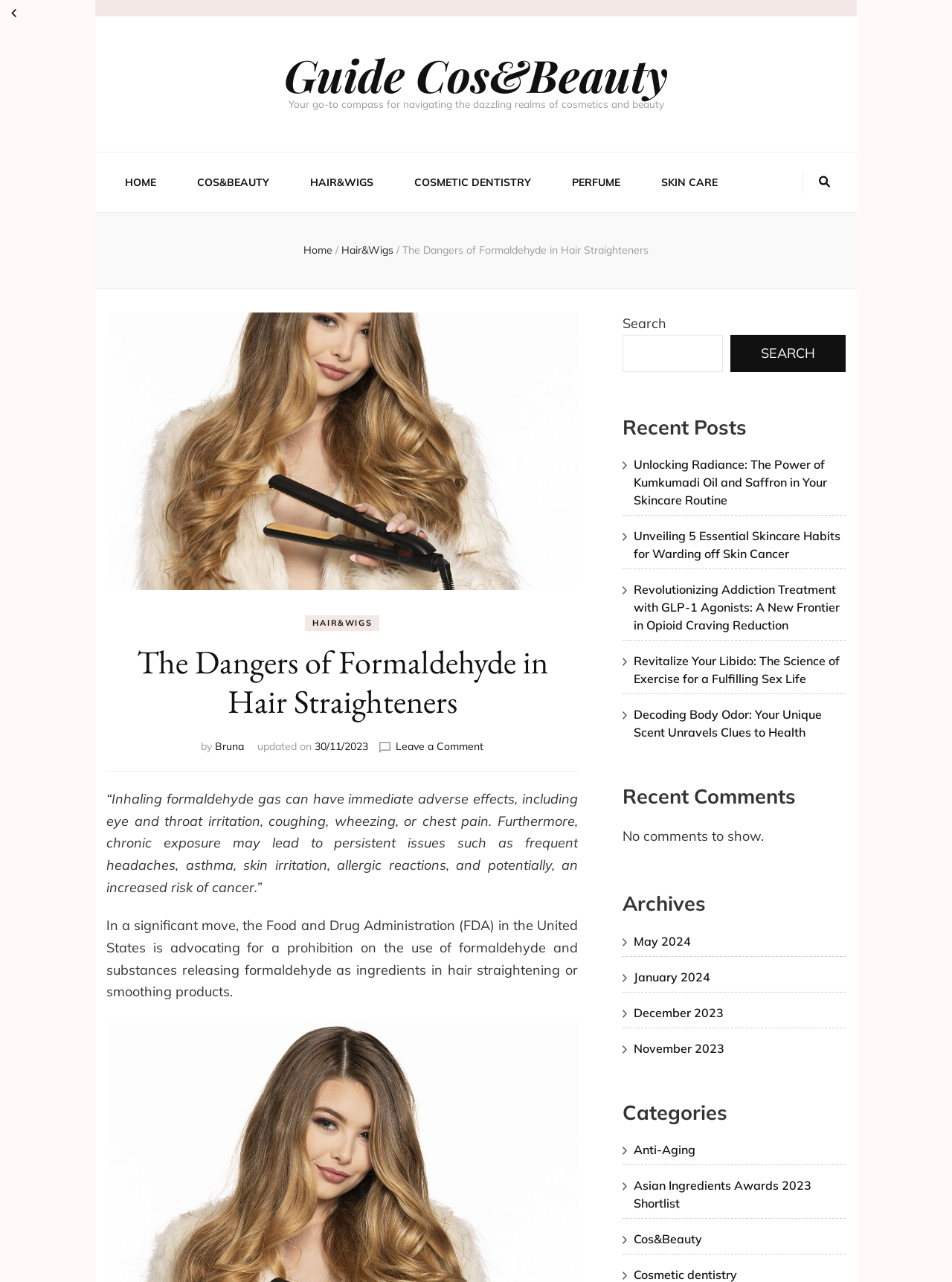Determine the bounding box coordinates for the clickable element to execute this instruction: "View the 'Recent Posts'". Provide the coordinates as four float numbers between 0 and 1, i.e., [left, top, right, bottom].

[0.654, 0.325, 0.888, 0.342]